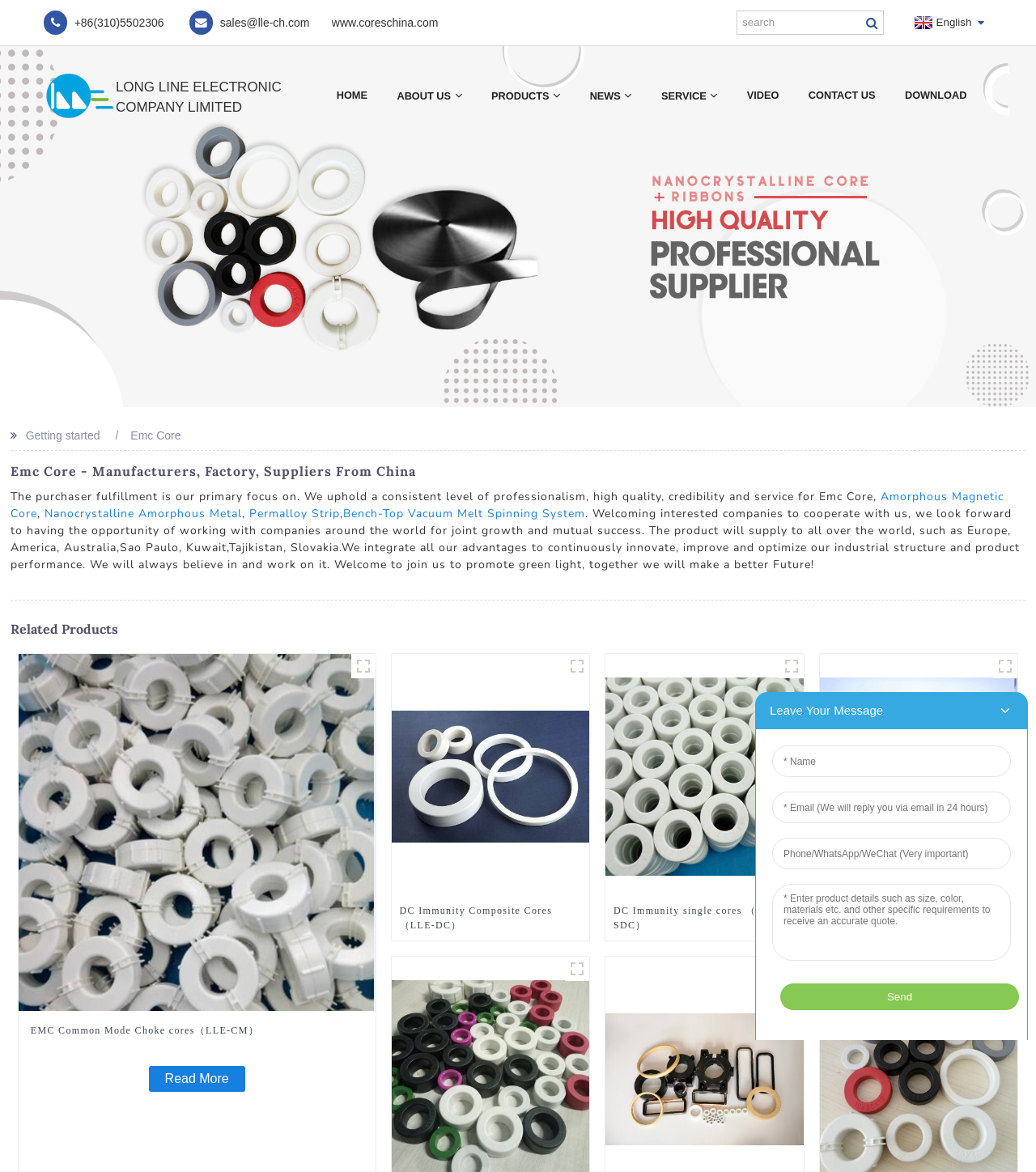Generate a comprehensive description of the contents of the webpage.

This webpage is about Emc Core manufacturers, factories, and suppliers from China. At the top left corner, there is a logo "LOGO-01" with the company name "LONG LINE ELECTRONIC COMPANY LIMITED" written next to it. Below the logo, there are several navigation links, including "HOME", "ABOUT US", "PRODUCTS", "NEWS", "SERVICE", "VIDEO", "CONTACT US", and "DOWNLOAD".

On the top right corner, there is a phone number "+86(310)5502306" and an email address "sales@lle-ch.com" for contact. Next to it, there is a link to the company's website "www.coreschina.com". A search box is also located on the top right corner.

The main content of the webpage is divided into several sections. The first section is an introduction to the company, stating that the purchaser fulfillment is their primary focus, and they uphold a consistent level of professionalism, high quality, credibility, and service for Emc Core.

Below the introduction, there are several links to different types of Emc Core products, including "Amorphous Magnetic Core", "Nanocrystalline Amorphous Metal", "Permalloy Strip", and "Bench-Top Vacuum Melt Spinning System".

The next section is titled "Related Products", which showcases several products with images and descriptions. These products include "Nanocrystalline Cores for Common Mode Chokes", "DC Immunity Composite Core", "DC Immunity single cores", and "Magnetic core housing". Each product has a heading, a link to read more, and an image.

At the bottom of the webpage, there are several more links to products, including "Nanocrystalline Cores for Leakage Circuit Breakers" and "High current common mode interference filter core". There is also an iframe and a generic element labeled "top" at the bottom right corner.